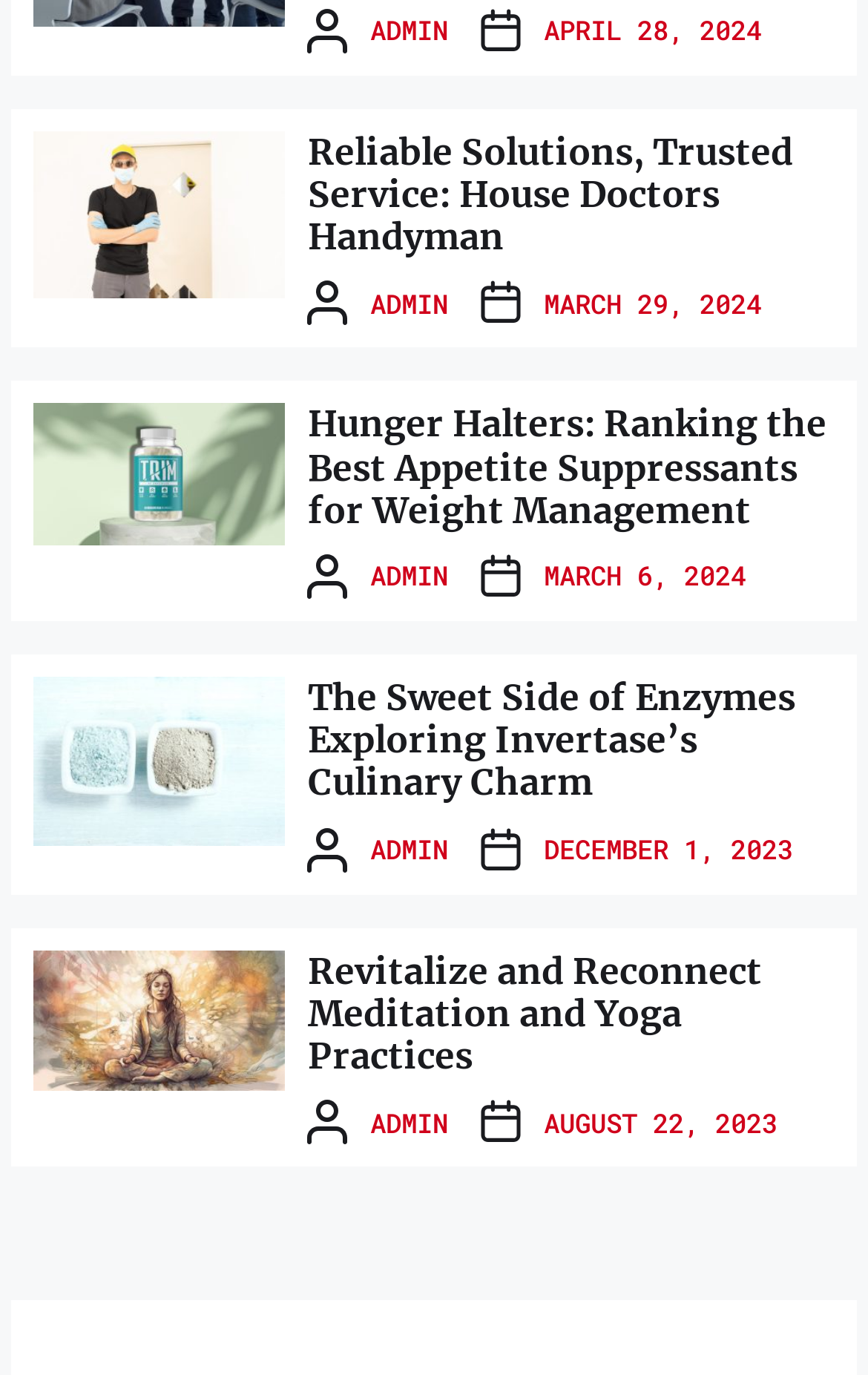Please identify the bounding box coordinates of the clickable area that will fulfill the following instruction: "Read 'The Sweet Side of Enzymes Exploring Invertase’s Culinary Charm'". The coordinates should be in the format of four float numbers between 0 and 1, i.e., [left, top, right, bottom].

[0.038, 0.497, 0.329, 0.528]